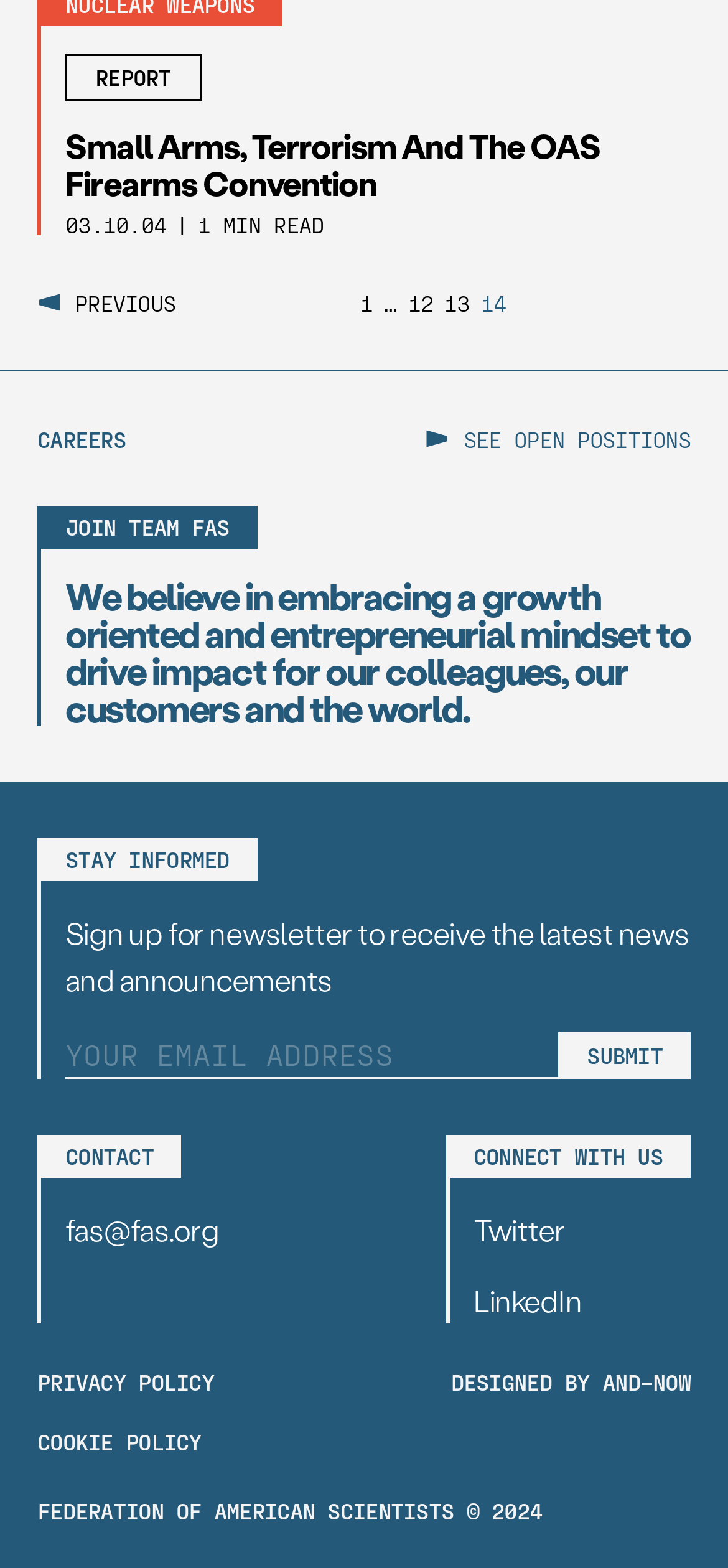Determine the bounding box coordinates for the element that should be clicked to follow this instruction: "Click SEE OPEN POSITIONS". The coordinates should be given as four float numbers between 0 and 1, in the format [left, top, right, bottom].

[0.585, 0.272, 0.949, 0.287]